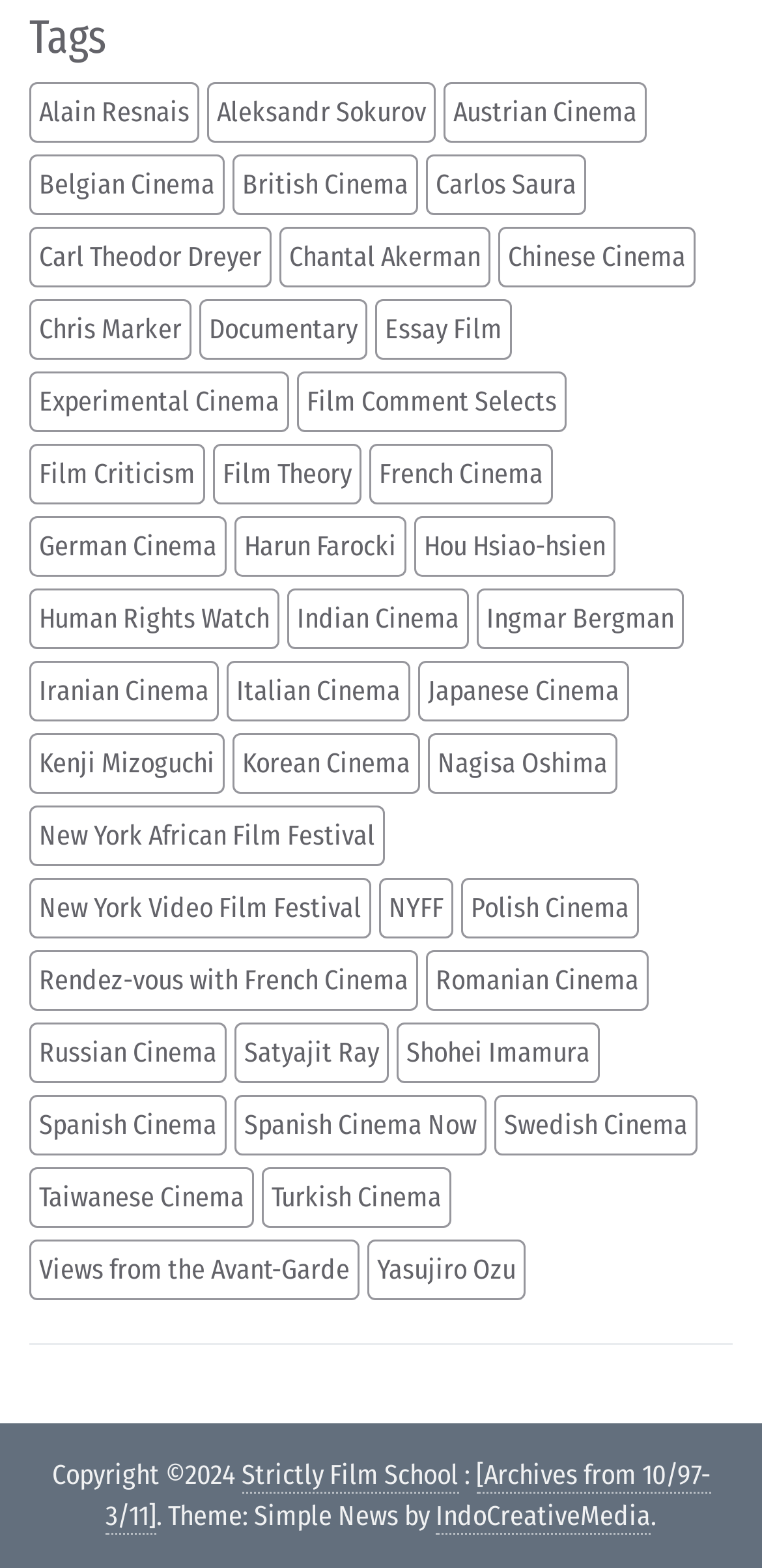Give a short answer to this question using one word or a phrase:
What is the main category of the webpage?

Film